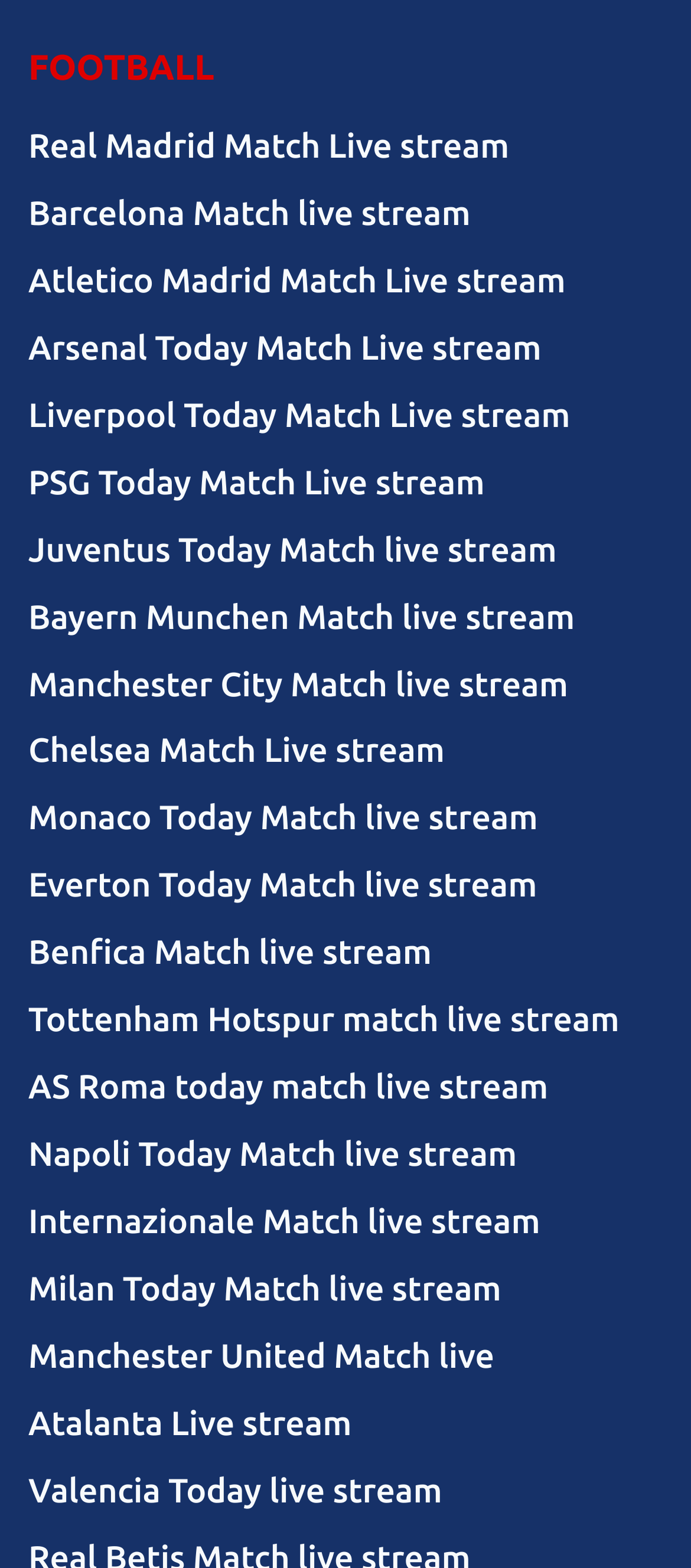Provide a short answer using a single word or phrase for the following question: 
Are all the teams listed on this webpage from the same country?

No